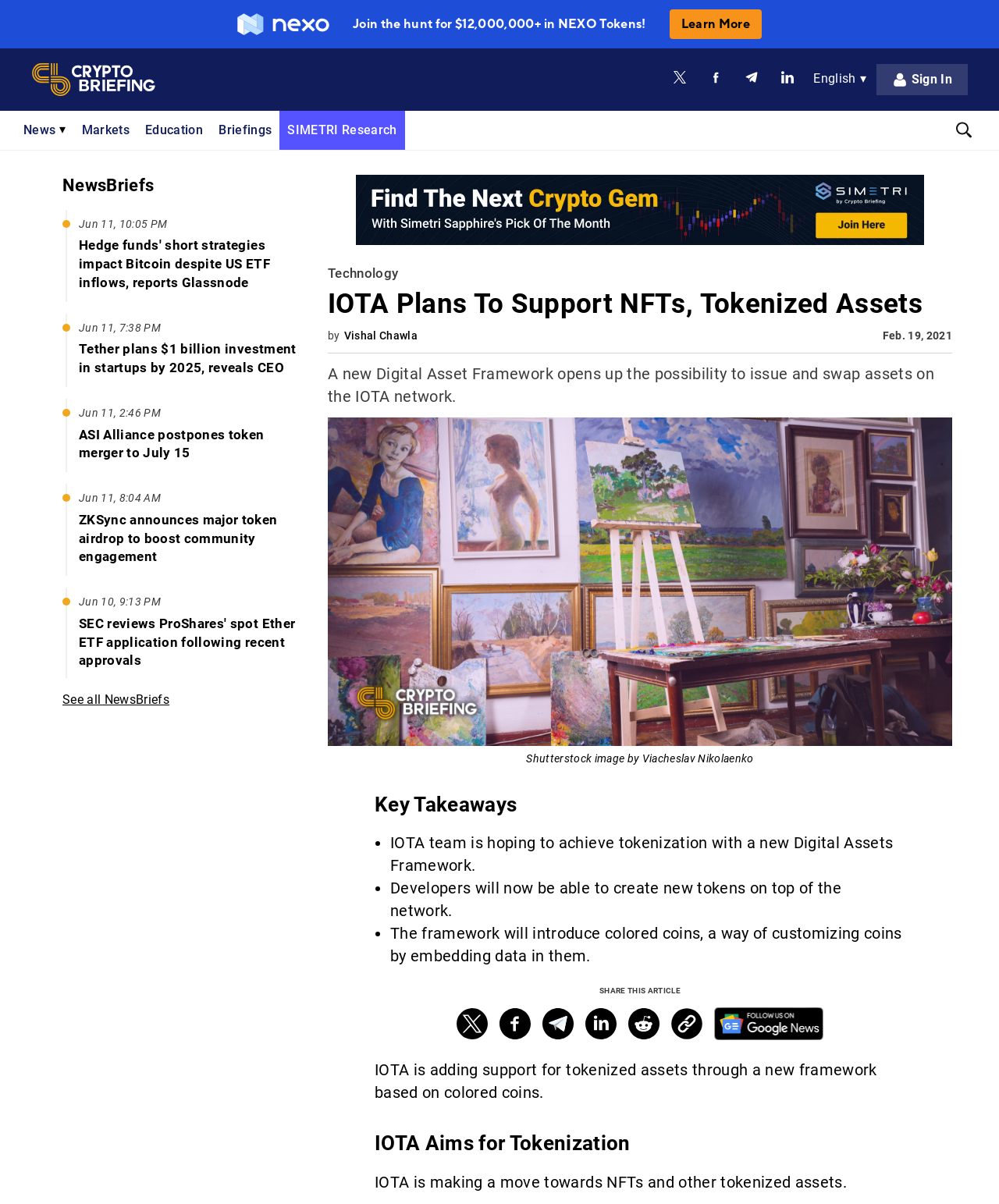Identify the bounding box coordinates of the element to click to follow this instruction: 'Click on Learn More'. Ensure the coordinates are four float values between 0 and 1, provided as [left, top, right, bottom].

[0.67, 0.008, 0.763, 0.032]